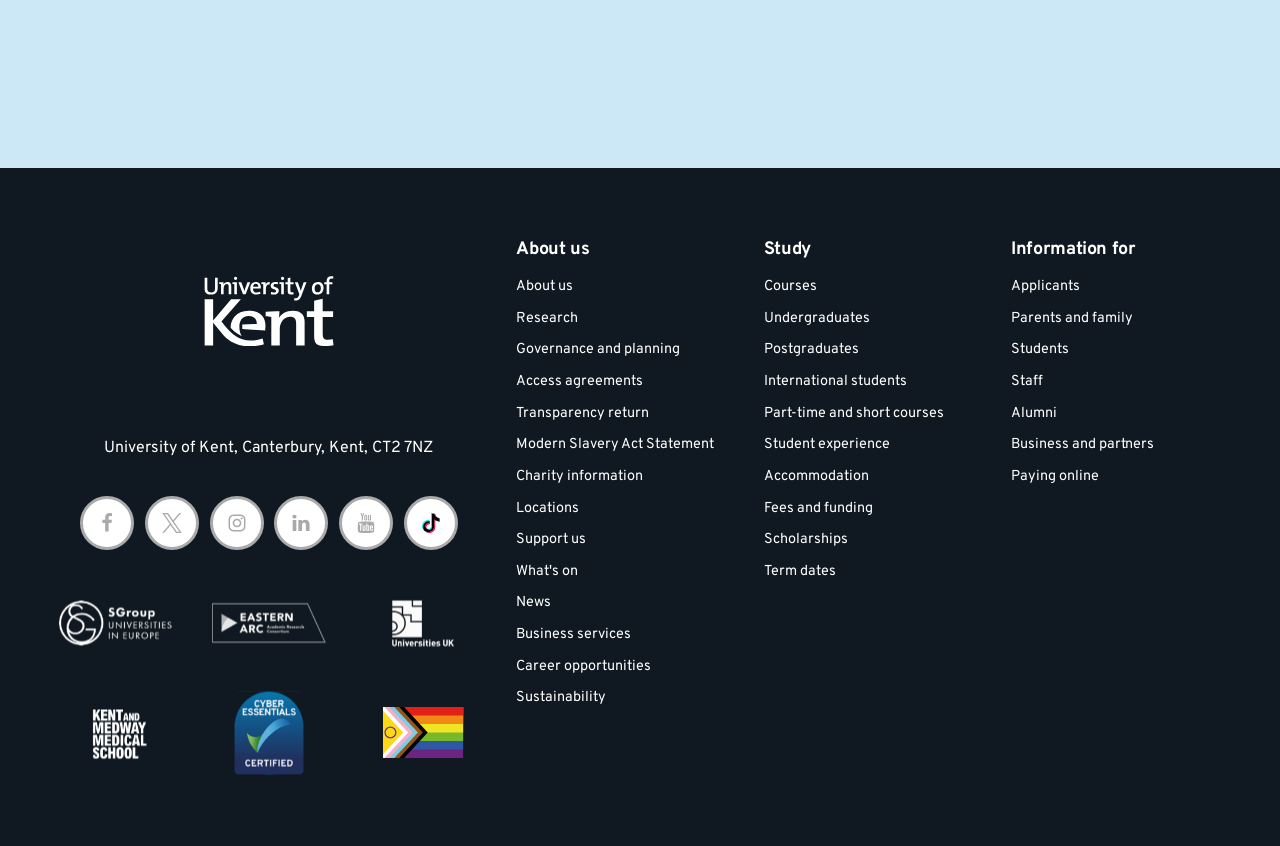How many categories are under the 'Study' heading?
Use the image to give a comprehensive and detailed response to the question.

I counted the number of categories under the 'Study' heading, which are 'Courses', 'Undergraduates', 'Postgraduates', 'International students', 'Part-time and short courses', 'Student experience', 'Accommodation', 'Fees and funding', and 'Scholarships'.